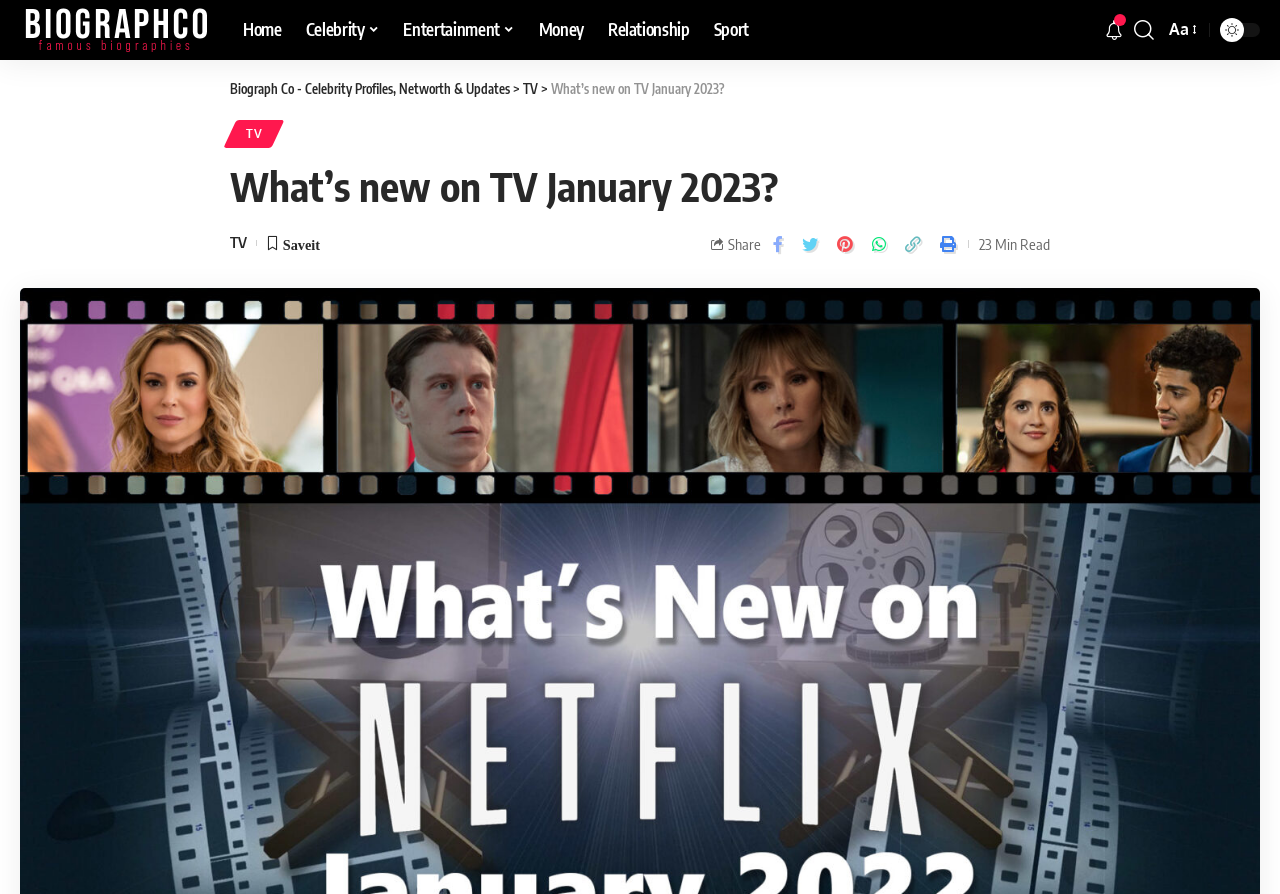Can you pinpoint the bounding box coordinates for the clickable element required for this instruction: "resize font"? The coordinates should be four float numbers between 0 and 1, i.e., [left, top, right, bottom].

[0.909, 0.018, 0.937, 0.049]